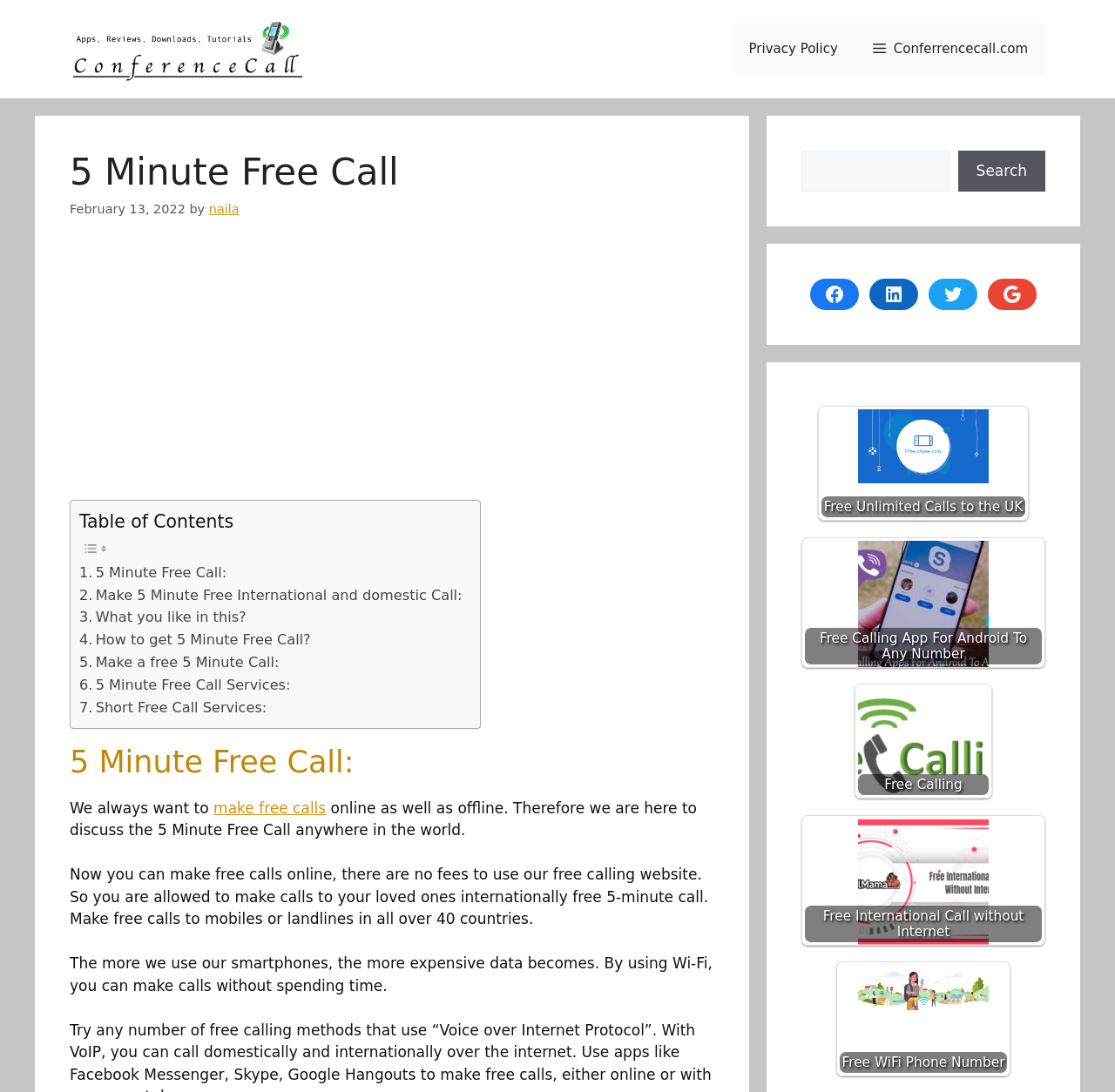Highlight the bounding box coordinates of the element you need to click to perform the following instruction: "Check the 'Privacy Policy'."

[0.656, 0.021, 0.767, 0.069]